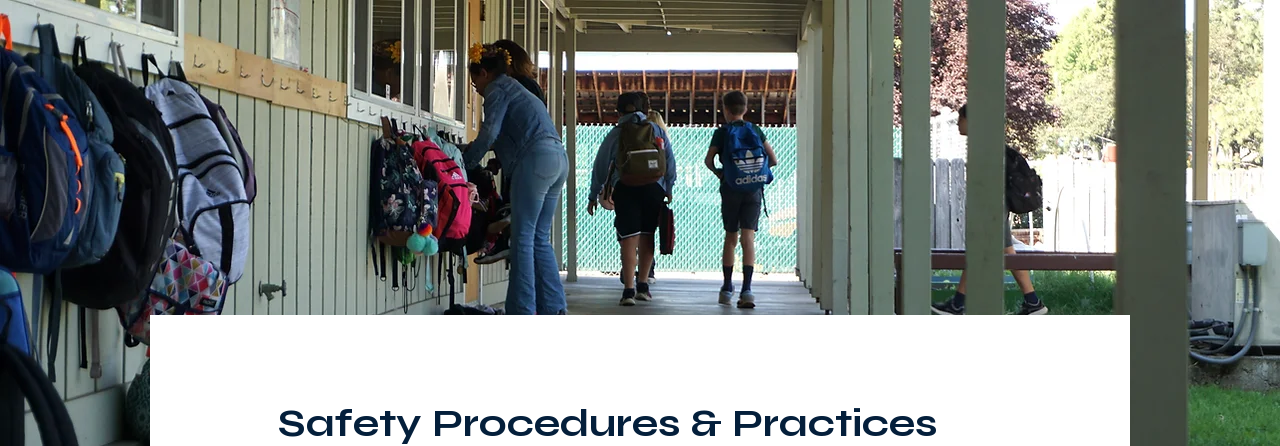What is the staff member doing?
Provide an in-depth answer to the question, covering all aspects.

The staff member is present in the scene, ensuring the safety of the students during the busy transition between classes, which implies that they are assisting the students.